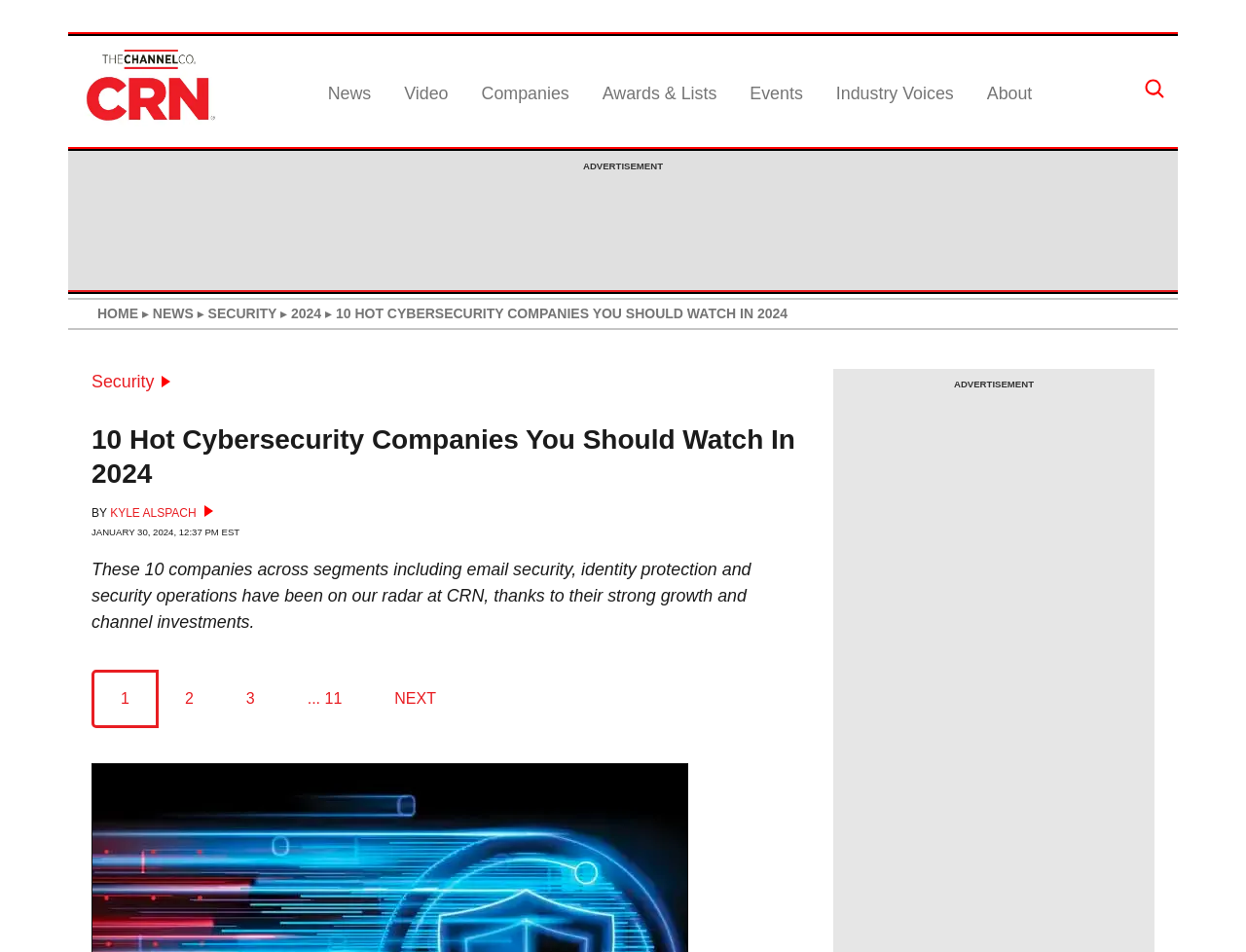Kindly determine the bounding box coordinates for the clickable area to achieve the given instruction: "View company list".

[0.073, 0.685, 0.65, 0.783]